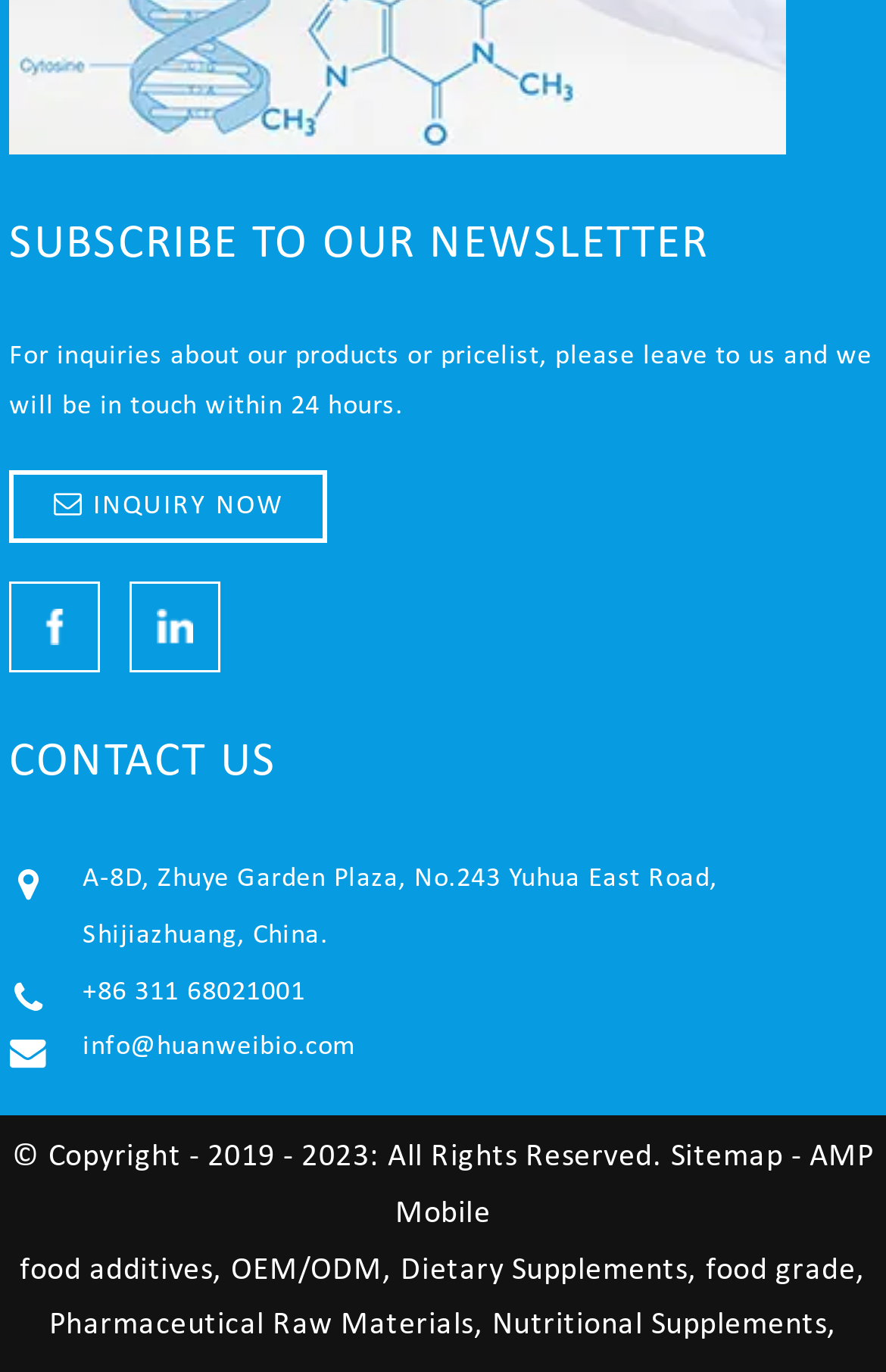What is the company's address?
Respond to the question with a well-detailed and thorough answer.

The company's address is explicitly stated on the webpage under the 'CONTACT US' heading, which provides the exact location of the company.